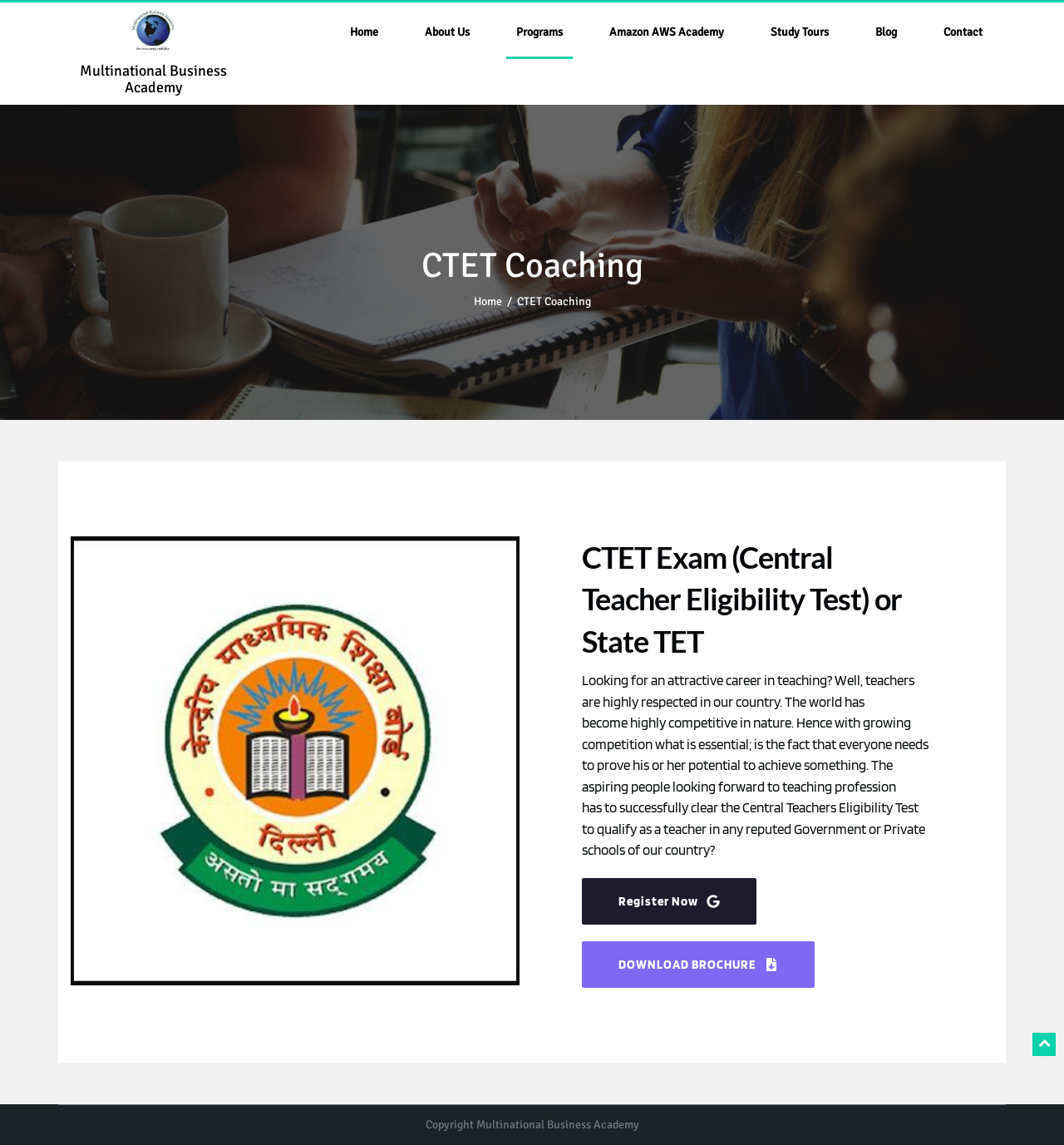Determine the bounding box for the UI element that matches this description: "Blog".

[0.813, 0.008, 0.852, 0.052]